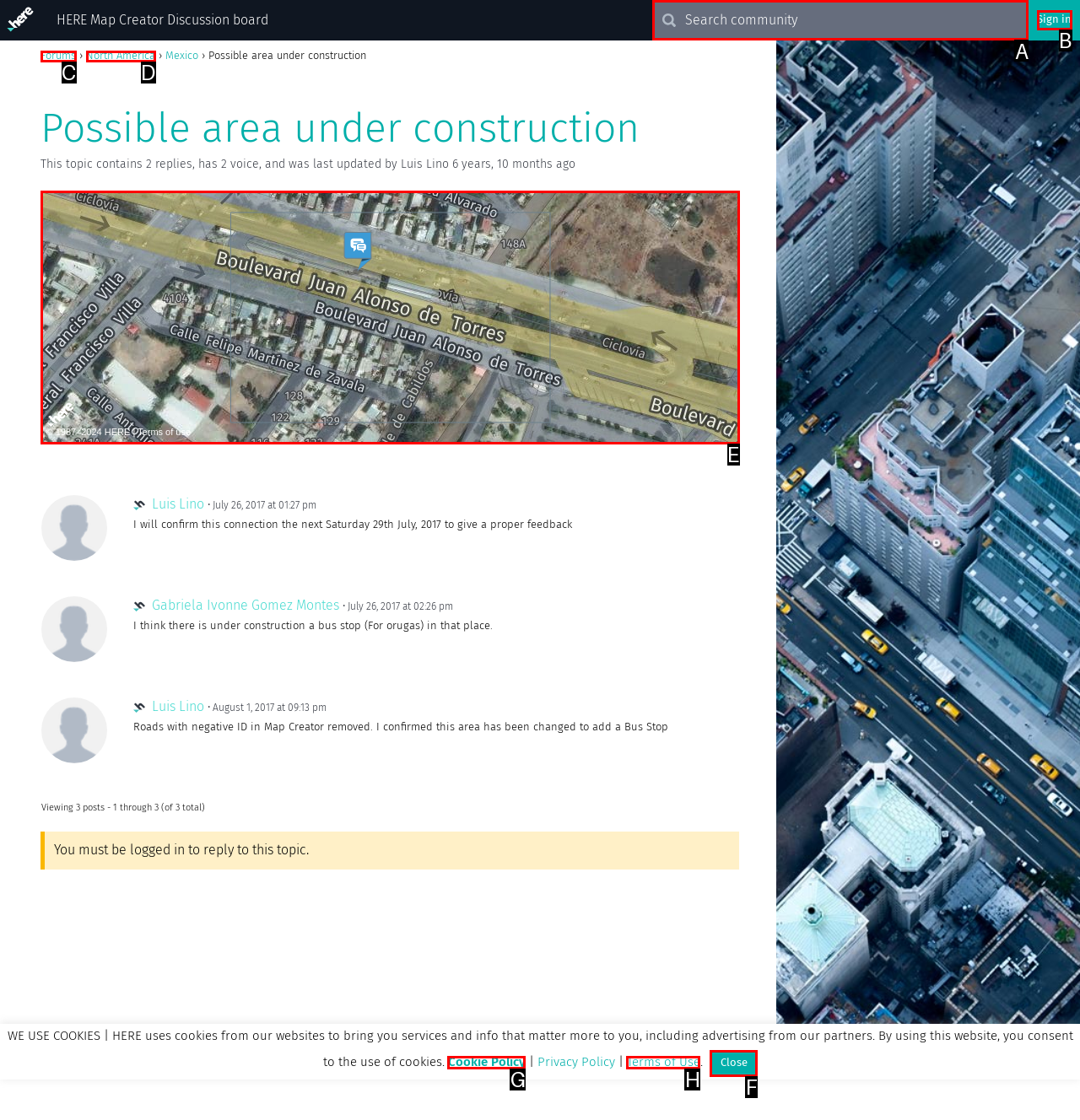Choose the letter of the element that should be clicked to complete the task: Search in the community
Answer with the letter from the possible choices.

A